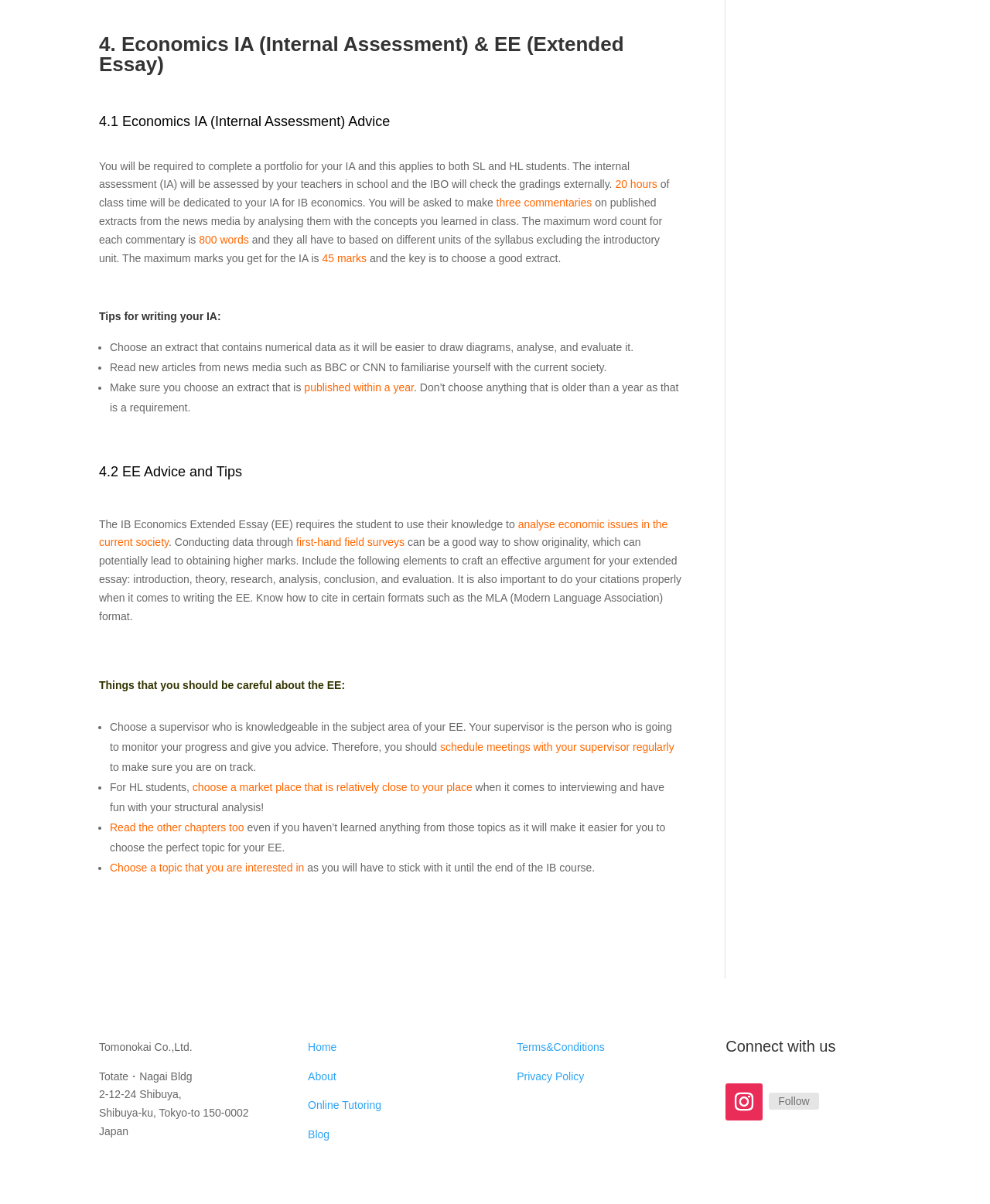Specify the bounding box coordinates of the region I need to click to perform the following instruction: "Read '4. Economics IA (Internal Assessment) & EE (Extended Essay)'". The coordinates must be four float numbers in the range of 0 to 1, i.e., [left, top, right, bottom].

[0.1, 0.028, 0.689, 0.068]